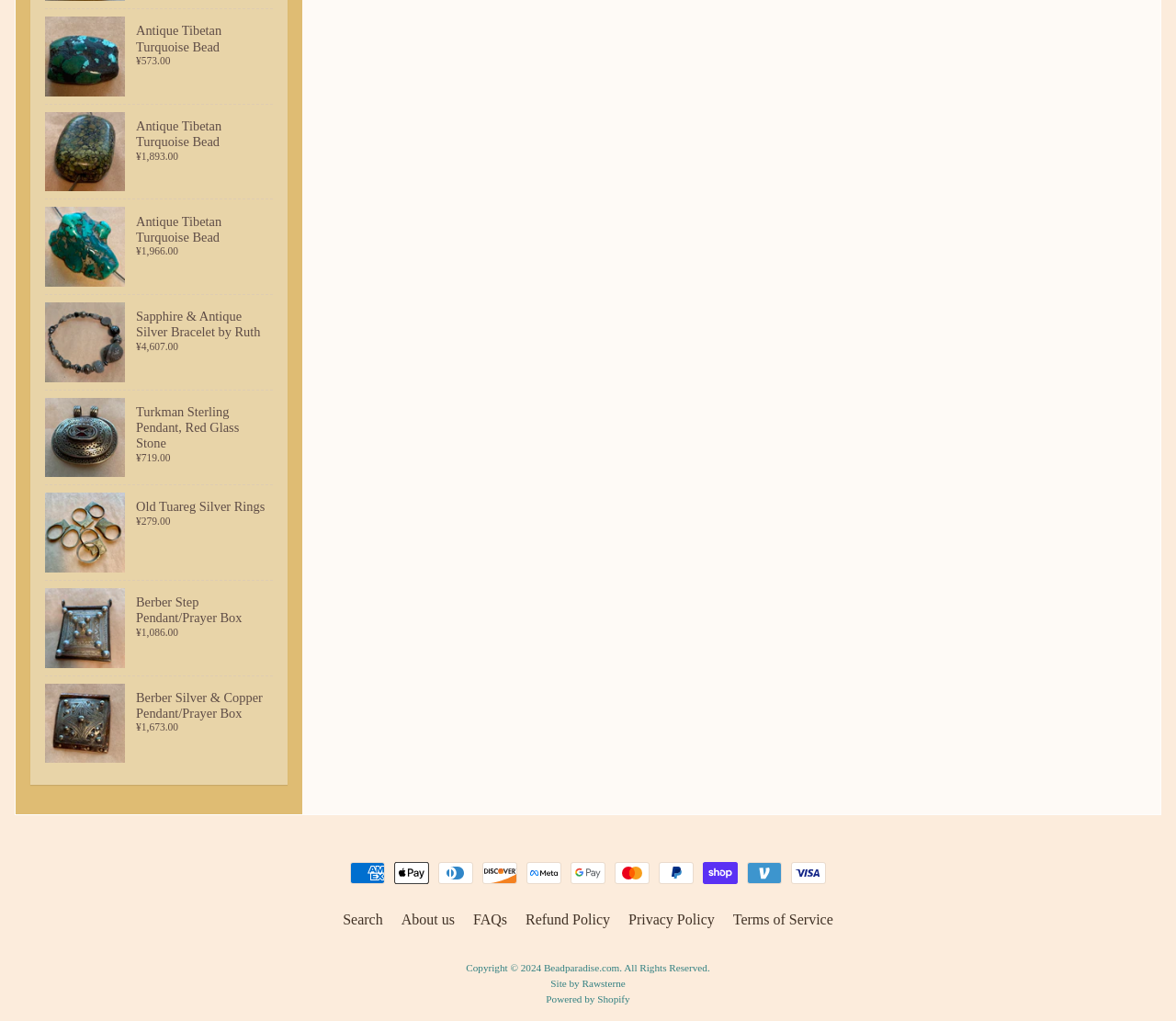Using the information in the image, could you please answer the following question in detail:
What is the name of the website?

I found the website's name at the bottom of the page, where it says 'Copyright © 2024 Beadparadise.com. All Rights Reserved.'.